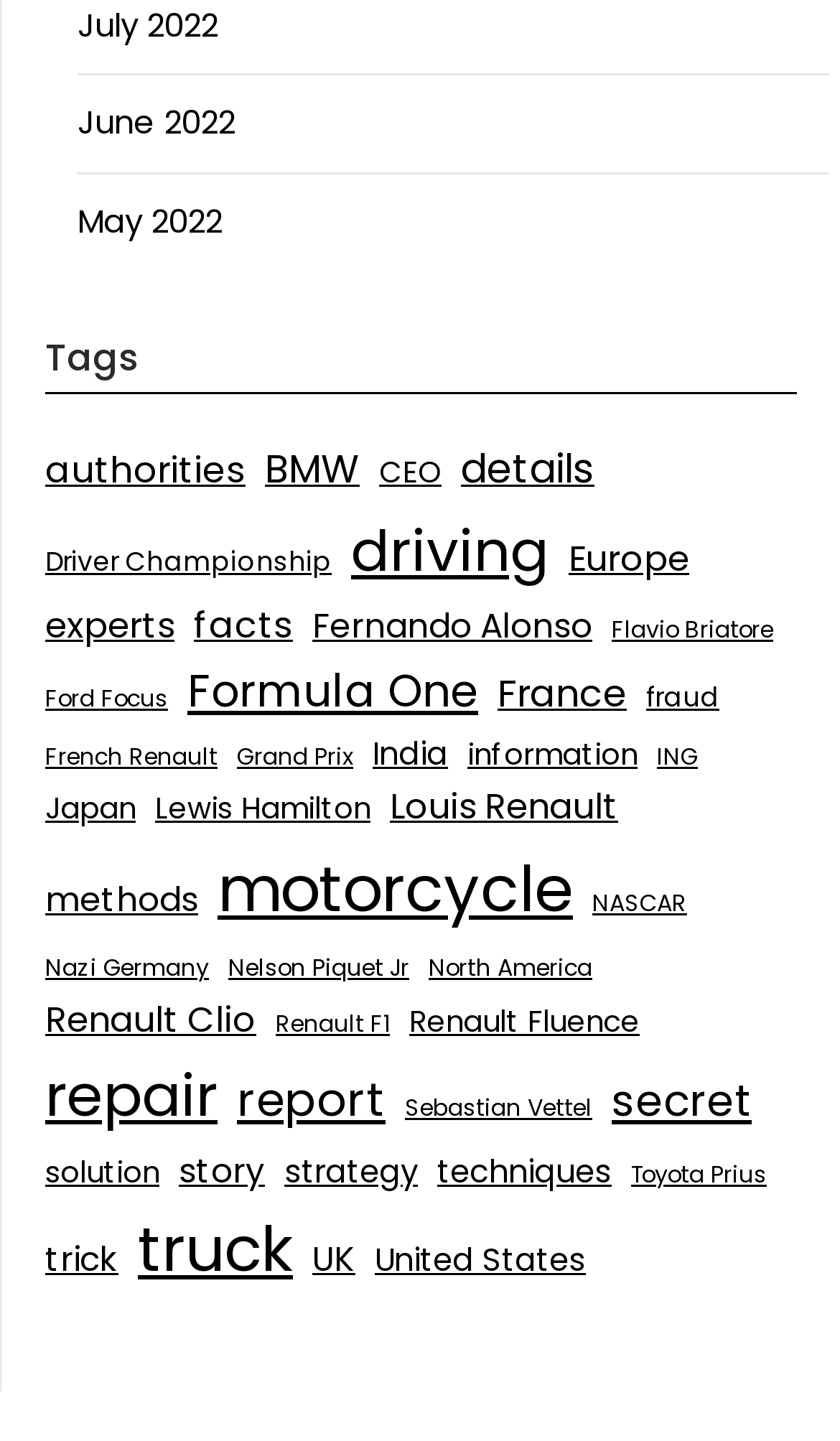Can you find the bounding box coordinates for the element to click on to achieve the instruction: "Explore authorities related topics"?

[0.054, 0.307, 0.292, 0.348]